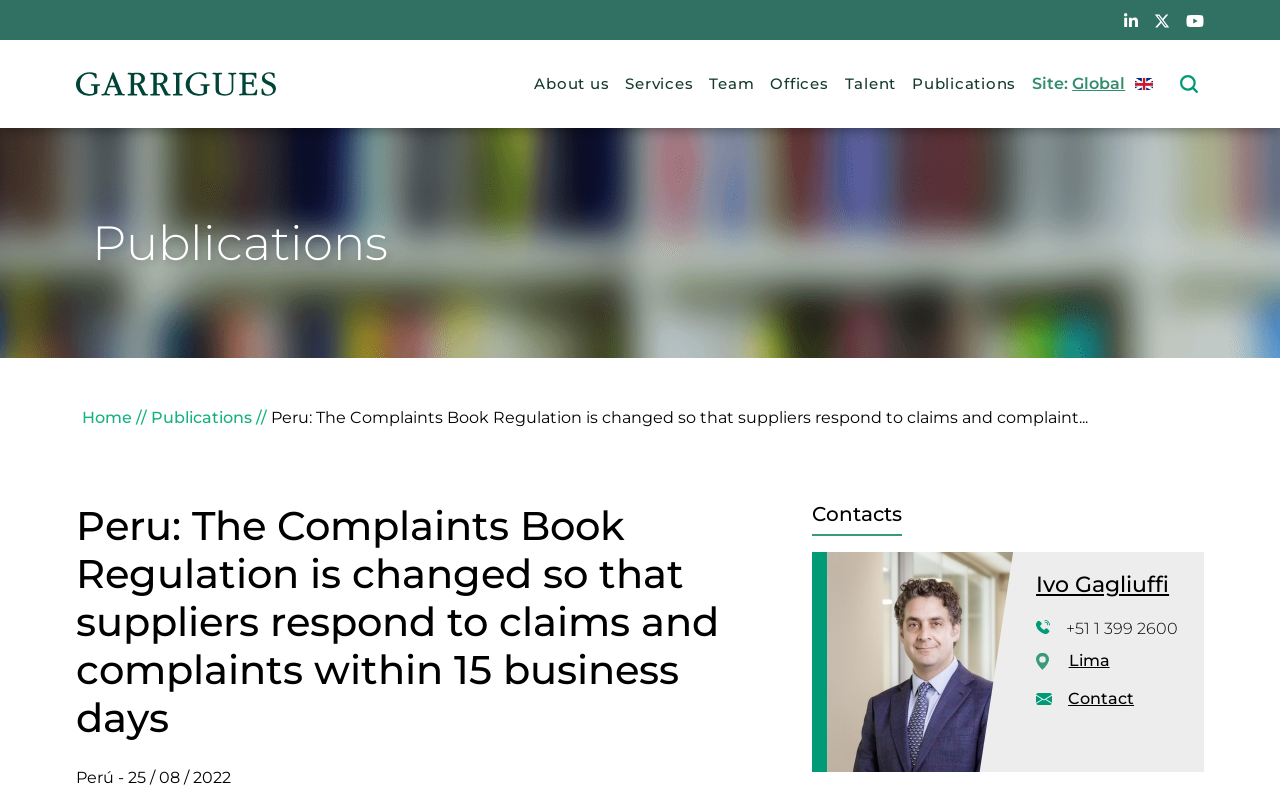Answer the question with a brief word or phrase:
What is the language of the webpage?

English